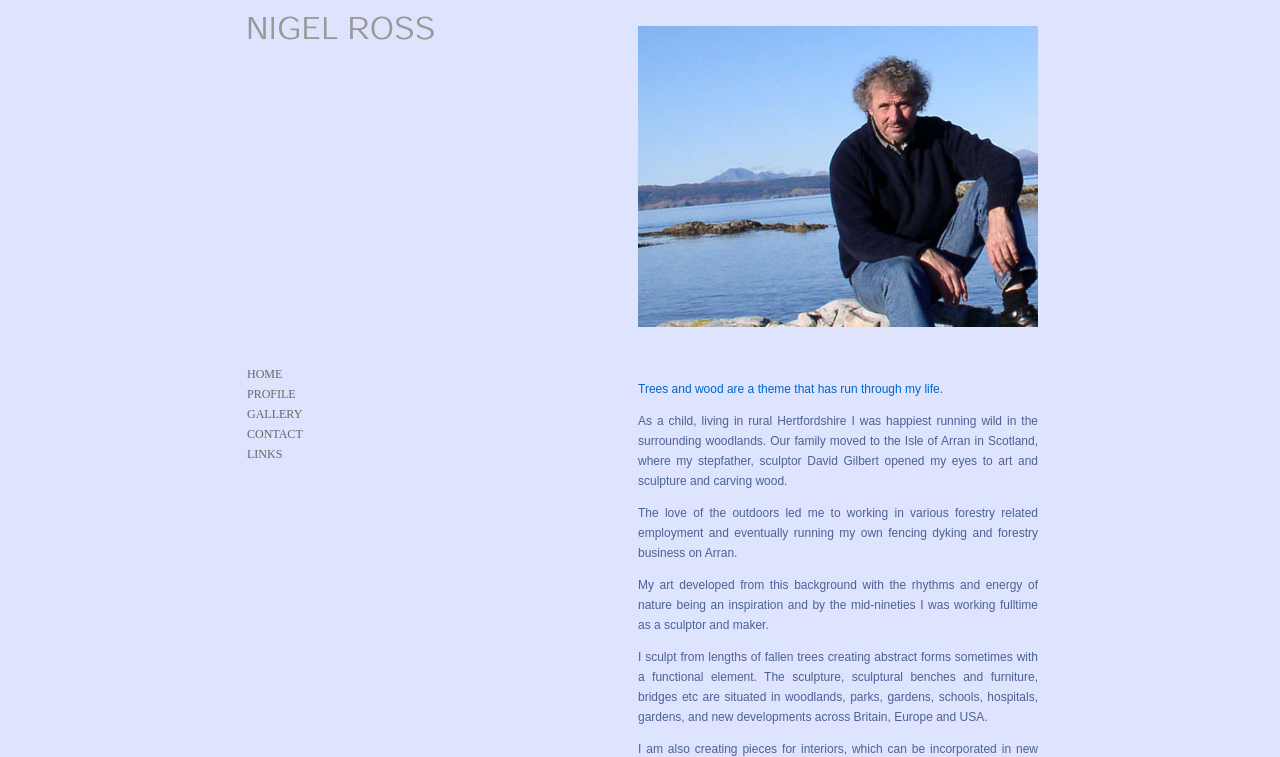How many images are on the webpage?
Provide a concise answer using a single word or phrase based on the image.

2